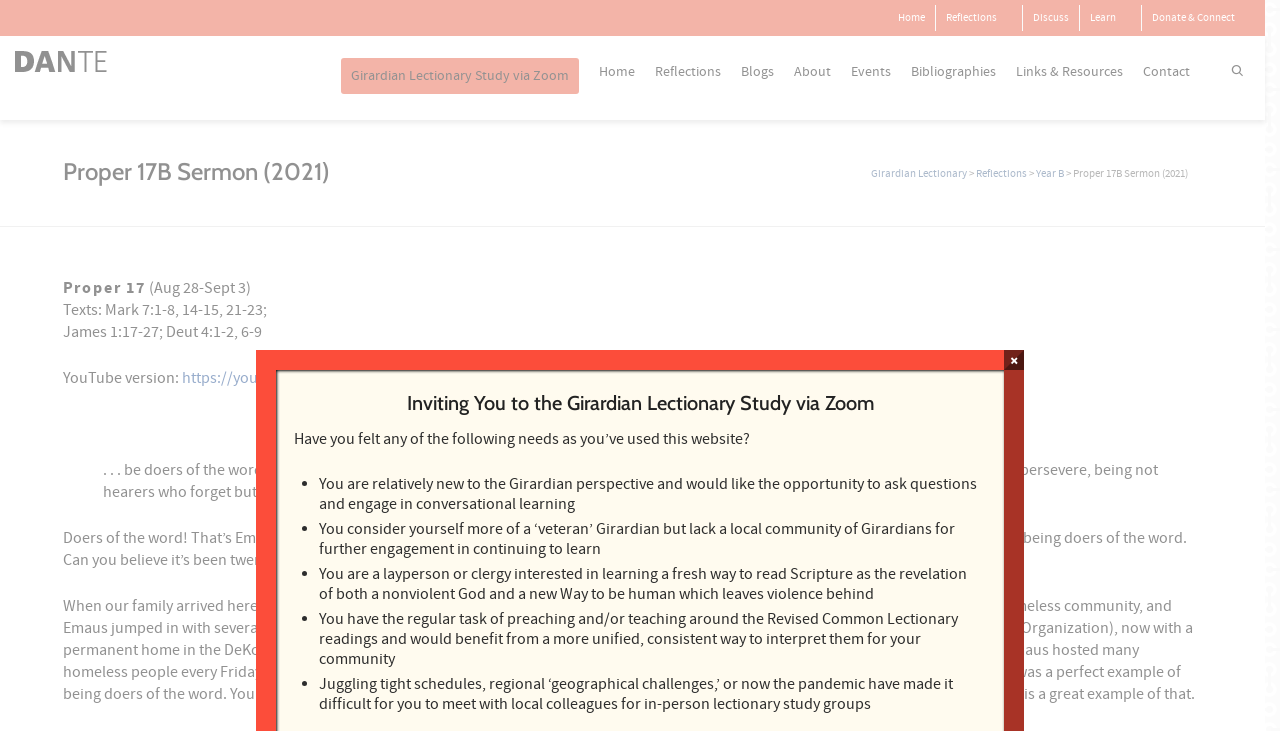What is the YouTube video URL mentioned on the webpage?
Please answer the question with as much detail as possible using the screenshot.

The YouTube video URL can be found in the link element with the text 'https://youtu.be/cYm4S7COwJc?t=575', which is mentioned as the YouTube version of the sermon.